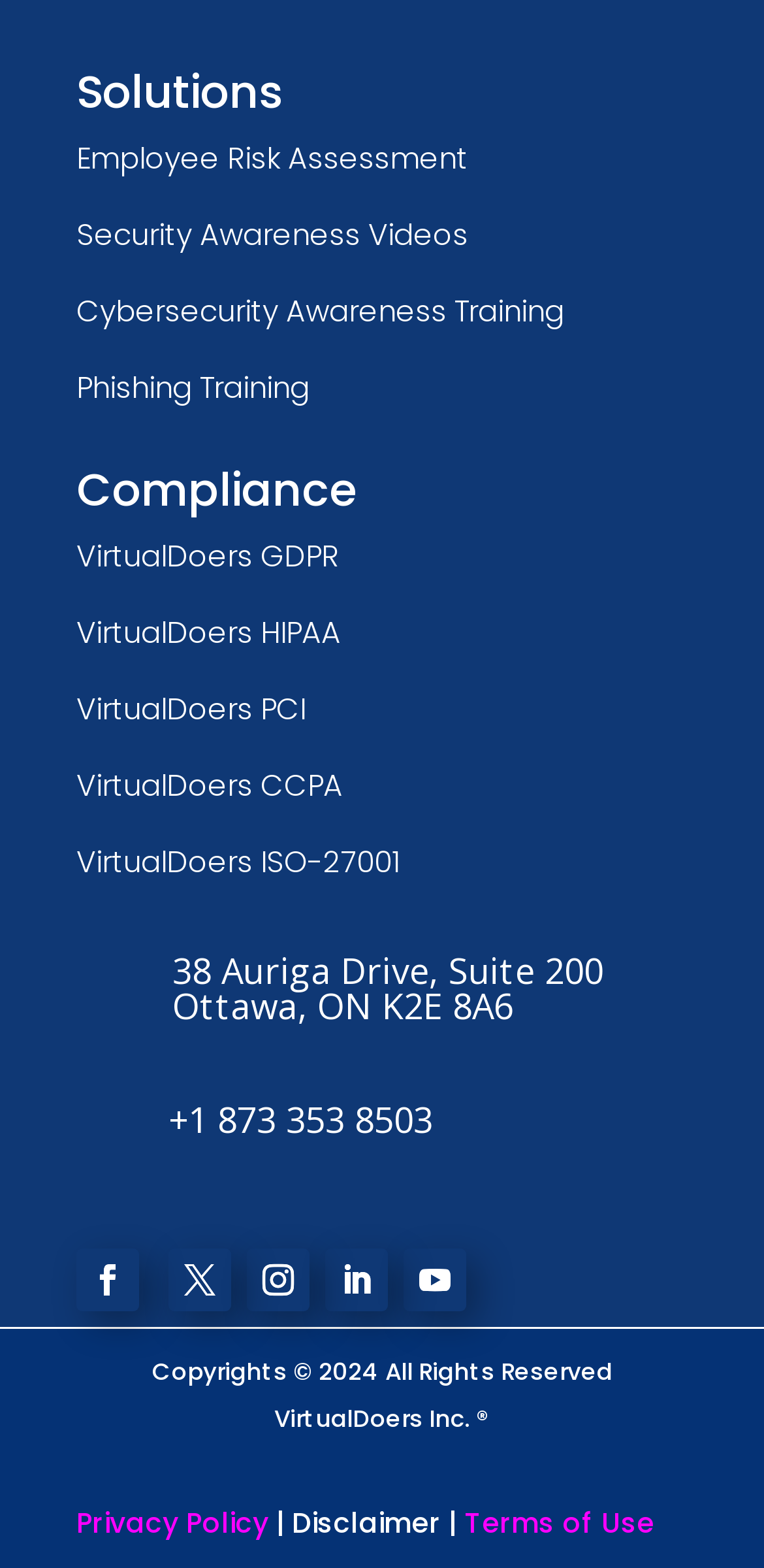Determine the bounding box coordinates for the area you should click to complete the following instruction: "Read the Privacy Policy".

[0.1, 0.959, 0.351, 0.984]